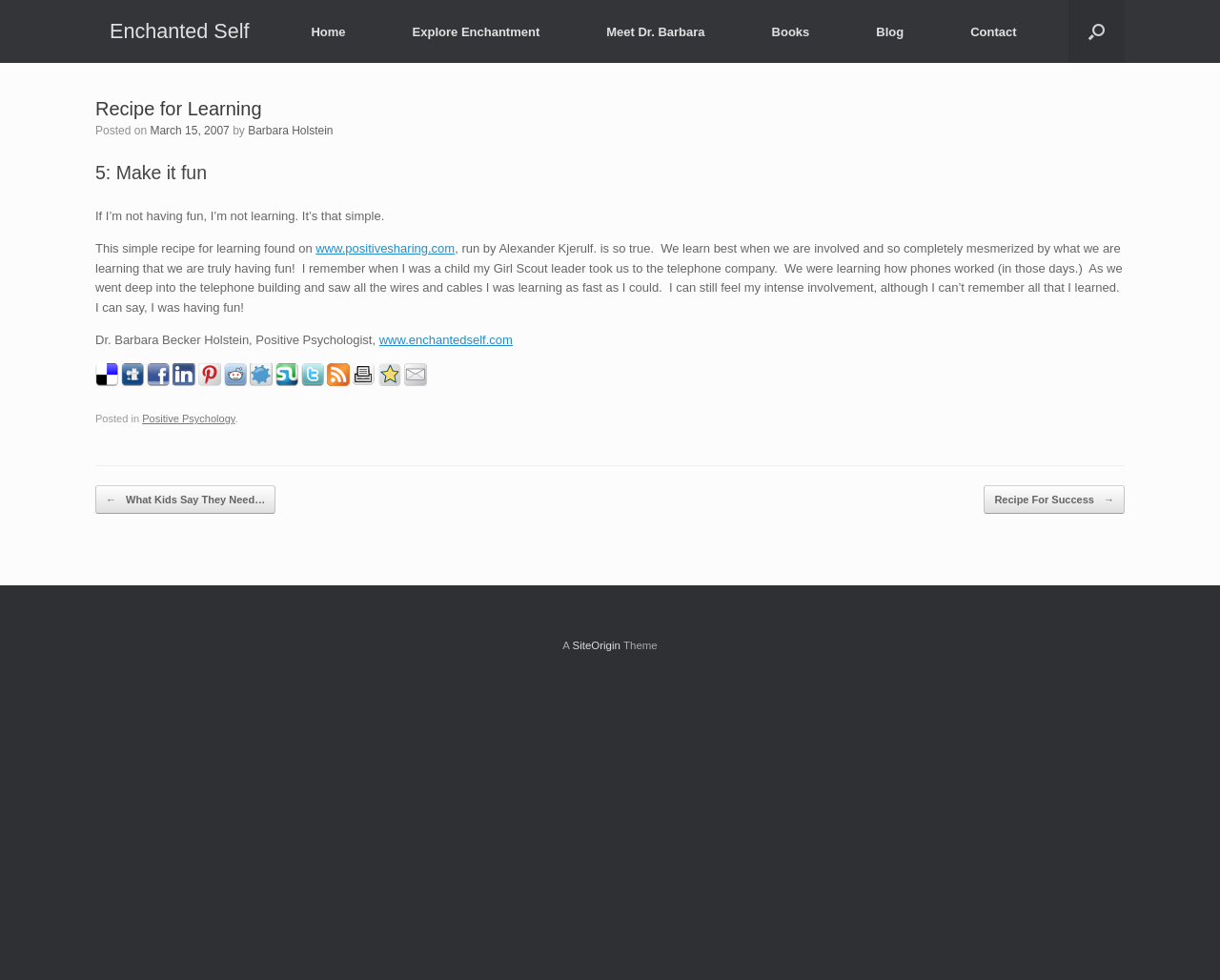What is the website mentioned in the article?
Using the visual information from the image, give a one-word or short-phrase answer.

www.positivesharing.com